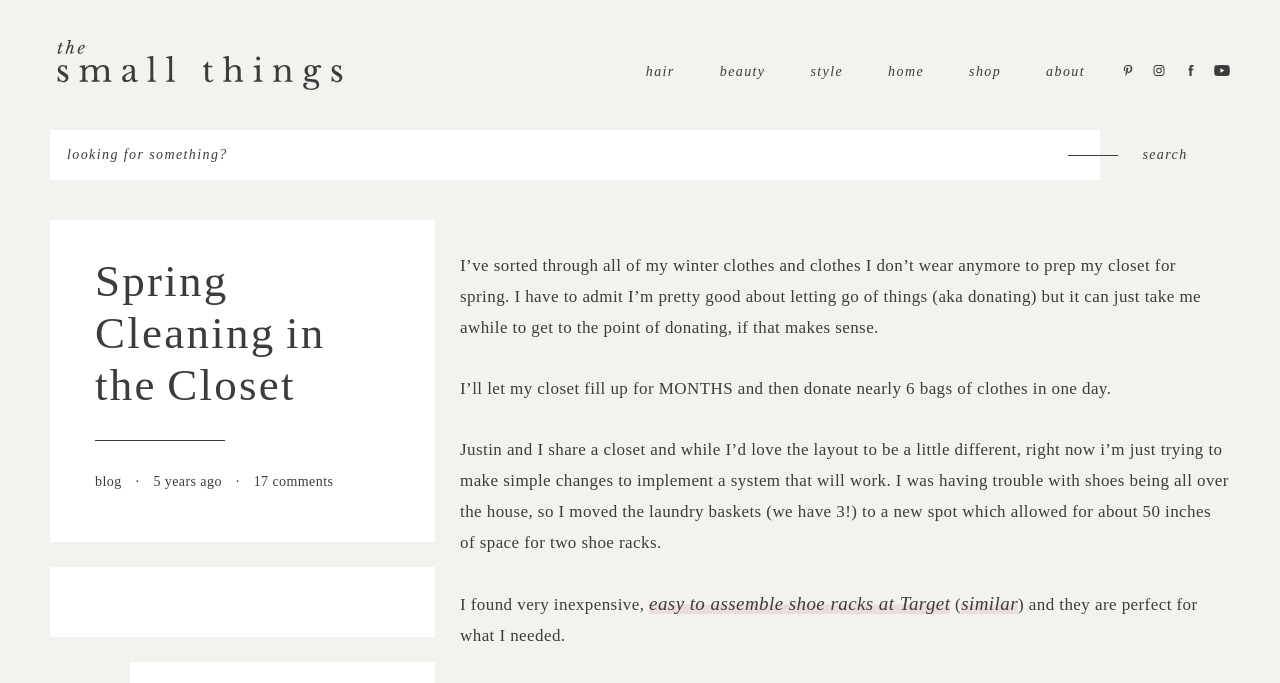Locate the bounding box coordinates of the element's region that should be clicked to carry out the following instruction: "Click on the 'hair' link". The coordinates need to be four float numbers between 0 and 1, i.e., [left, top, right, bottom].

[0.505, 0.093, 0.527, 0.115]